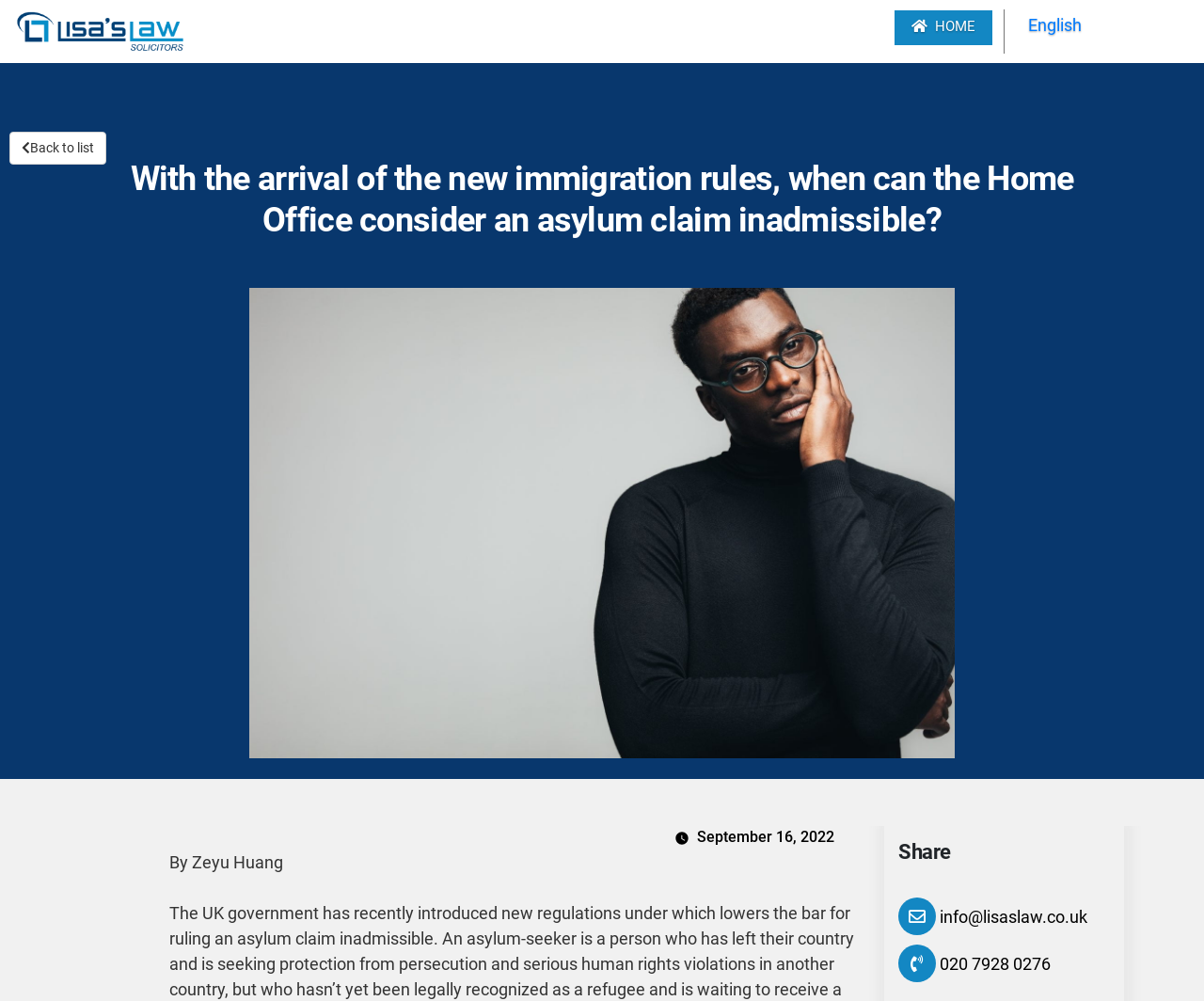Identify the bounding box coordinates for the UI element that matches this description: "020 7928 0276".

[0.78, 0.953, 0.873, 0.973]